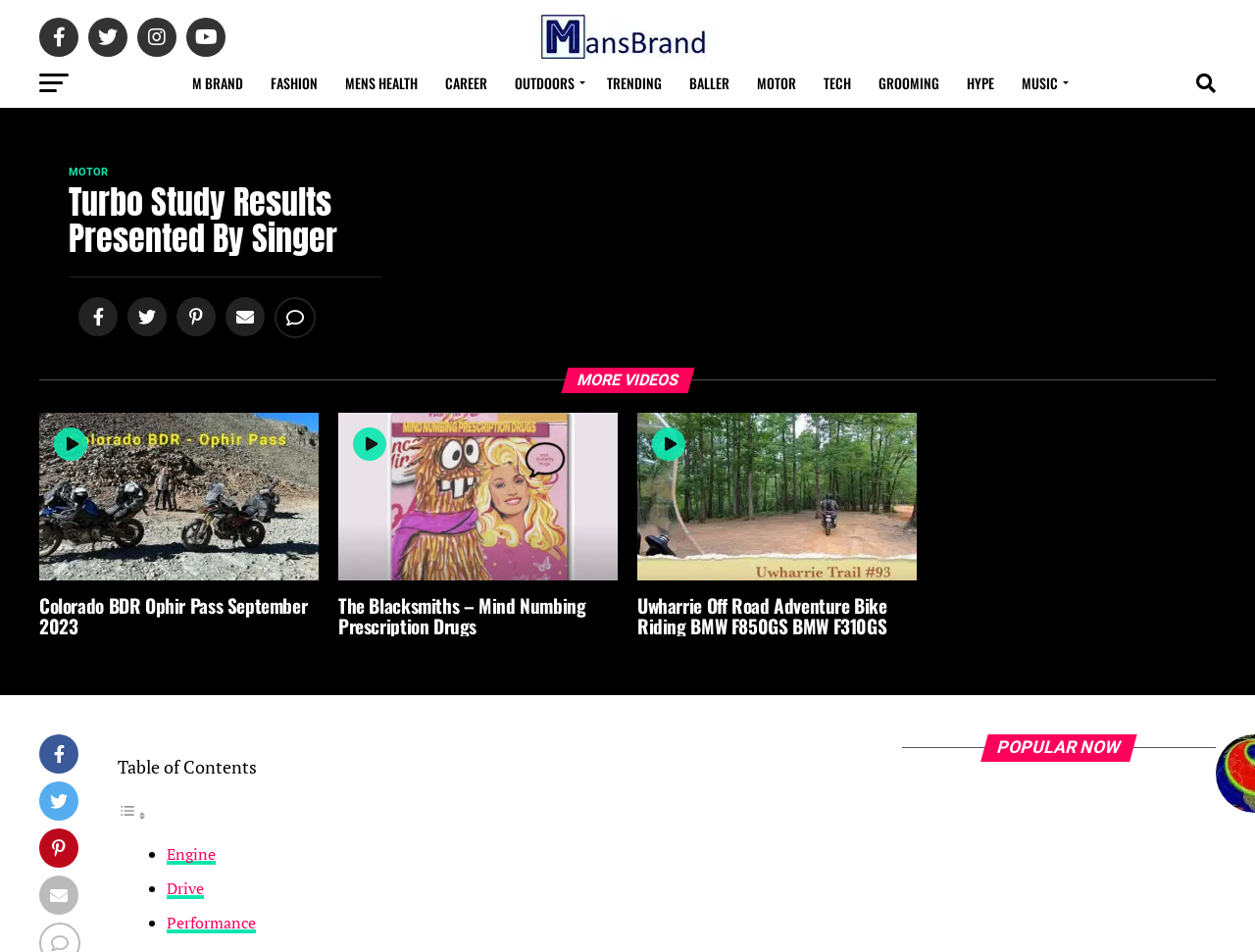Extract the main title from the webpage and generate its text.

Turbo Study Results Presented By Singer